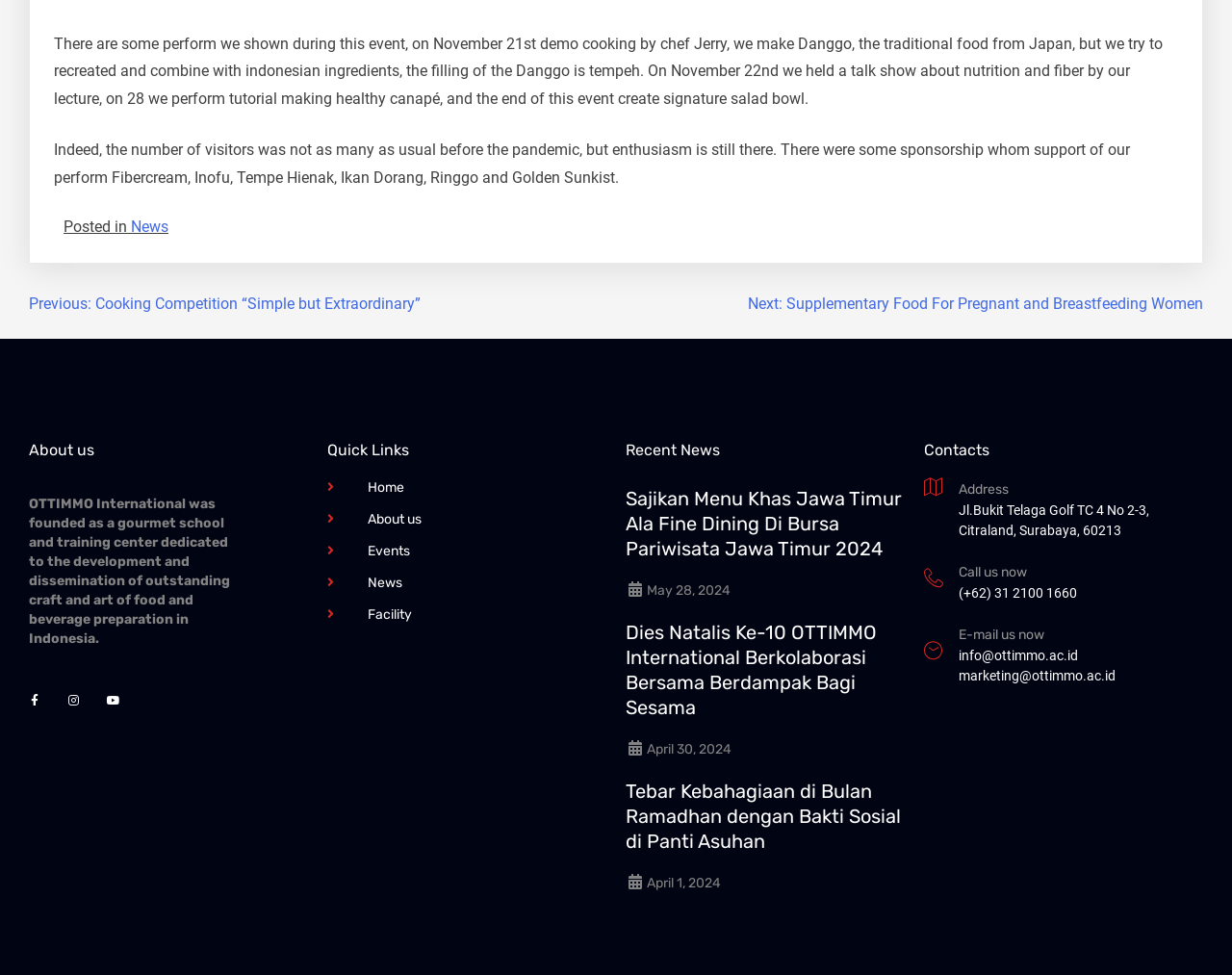Answer the question with a single word or phrase: 
What is the name of the gourmet school and training center?

OTTIMMO International